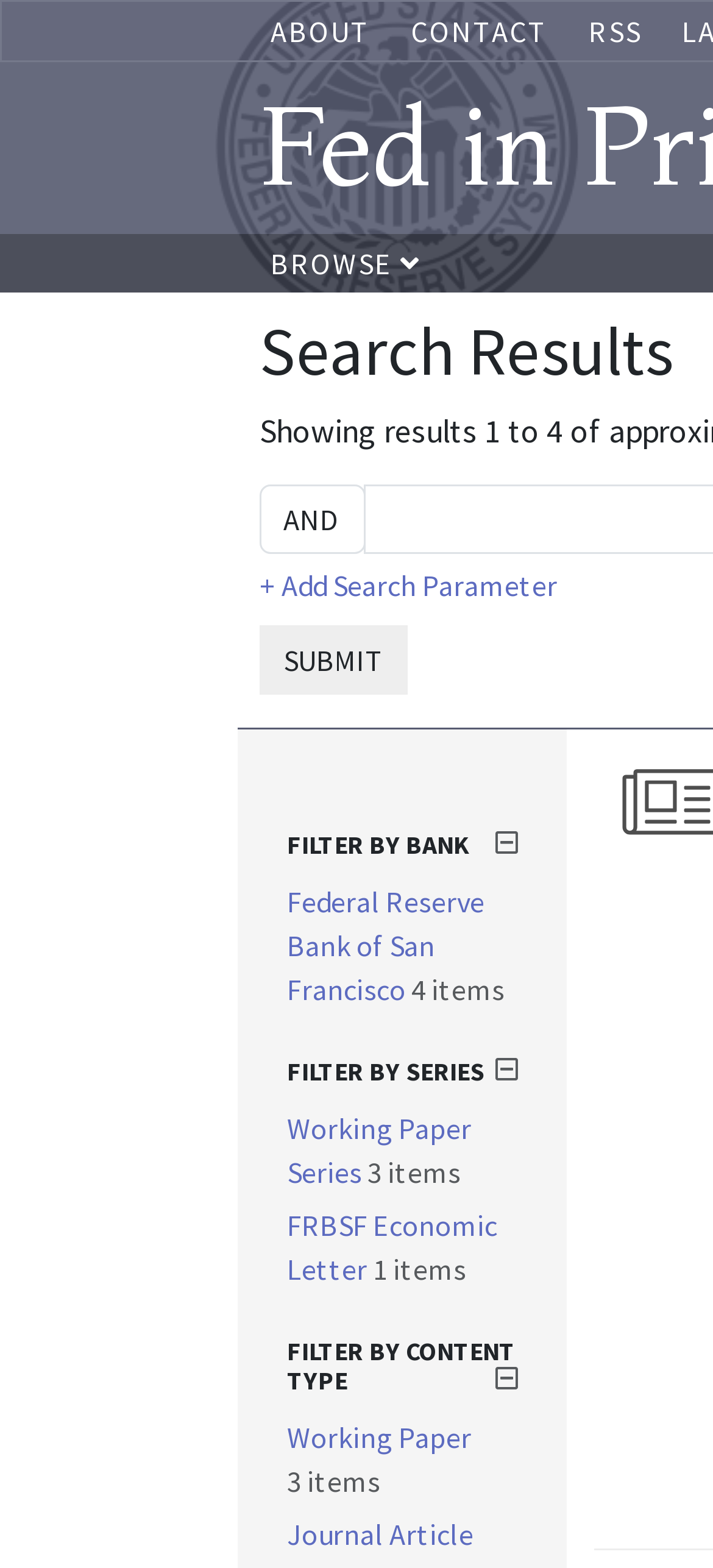Give the bounding box coordinates for the element described by: "Working Paper".

[0.403, 0.905, 0.662, 0.928]